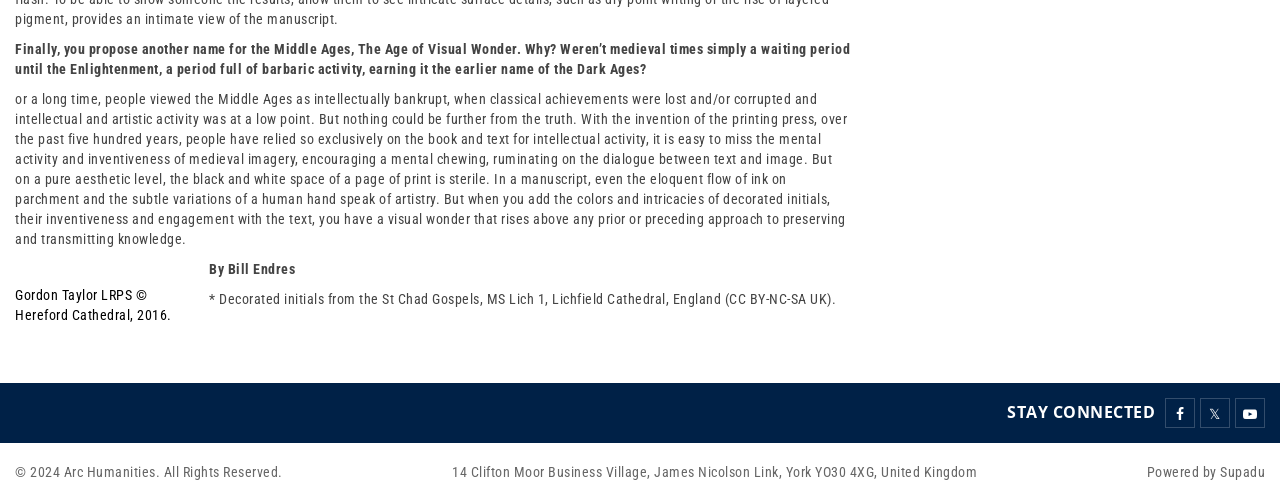Using the provided description: "title="Follow us on YouTube"", find the bounding box coordinates of the corresponding UI element. The output should be four float numbers between 0 and 1, in the format [left, top, right, bottom].

[0.965, 0.791, 0.988, 0.85]